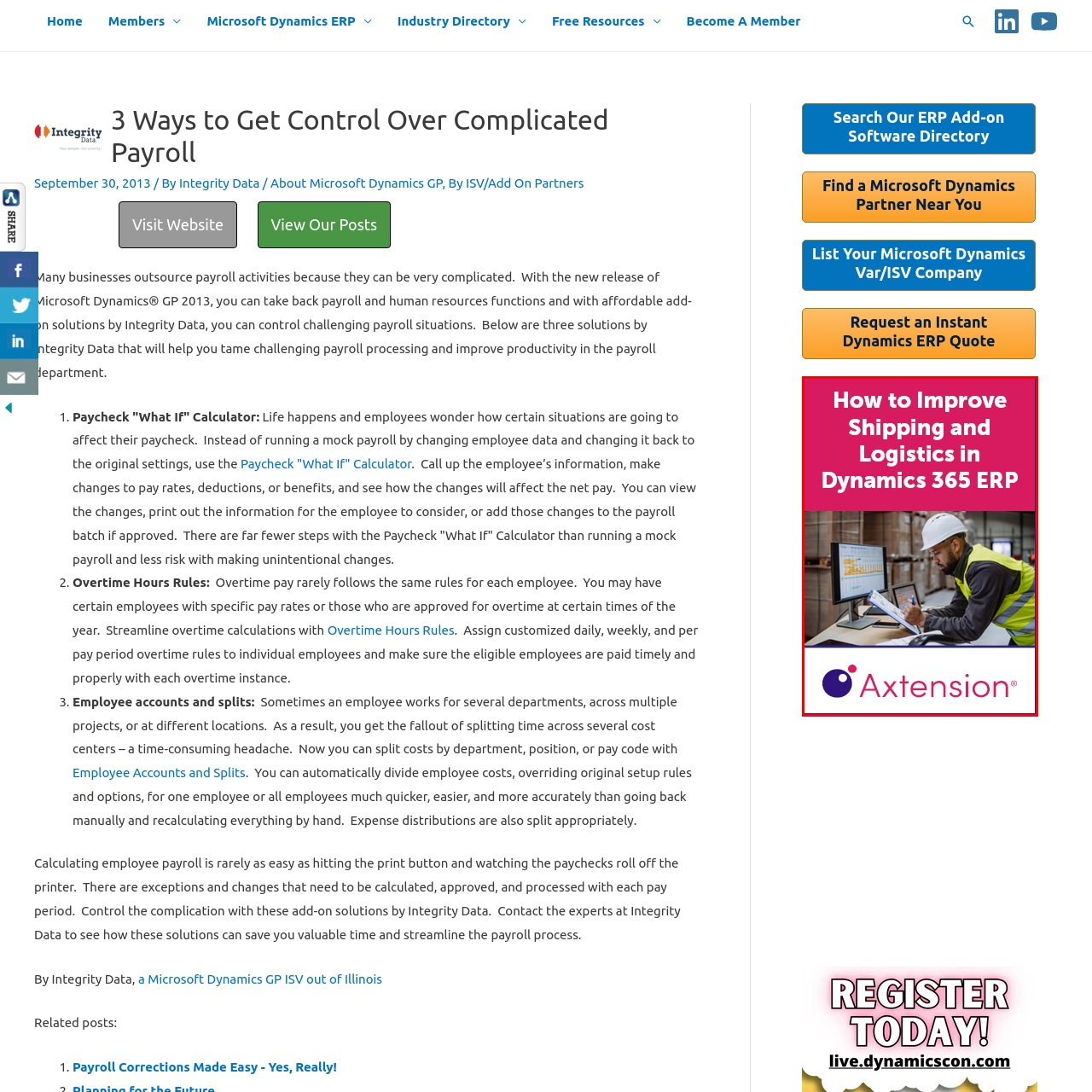Look at the image highlighted by the red boundary and answer the question with a succinct word or phrase:
How many computer monitors are displayed?

Two